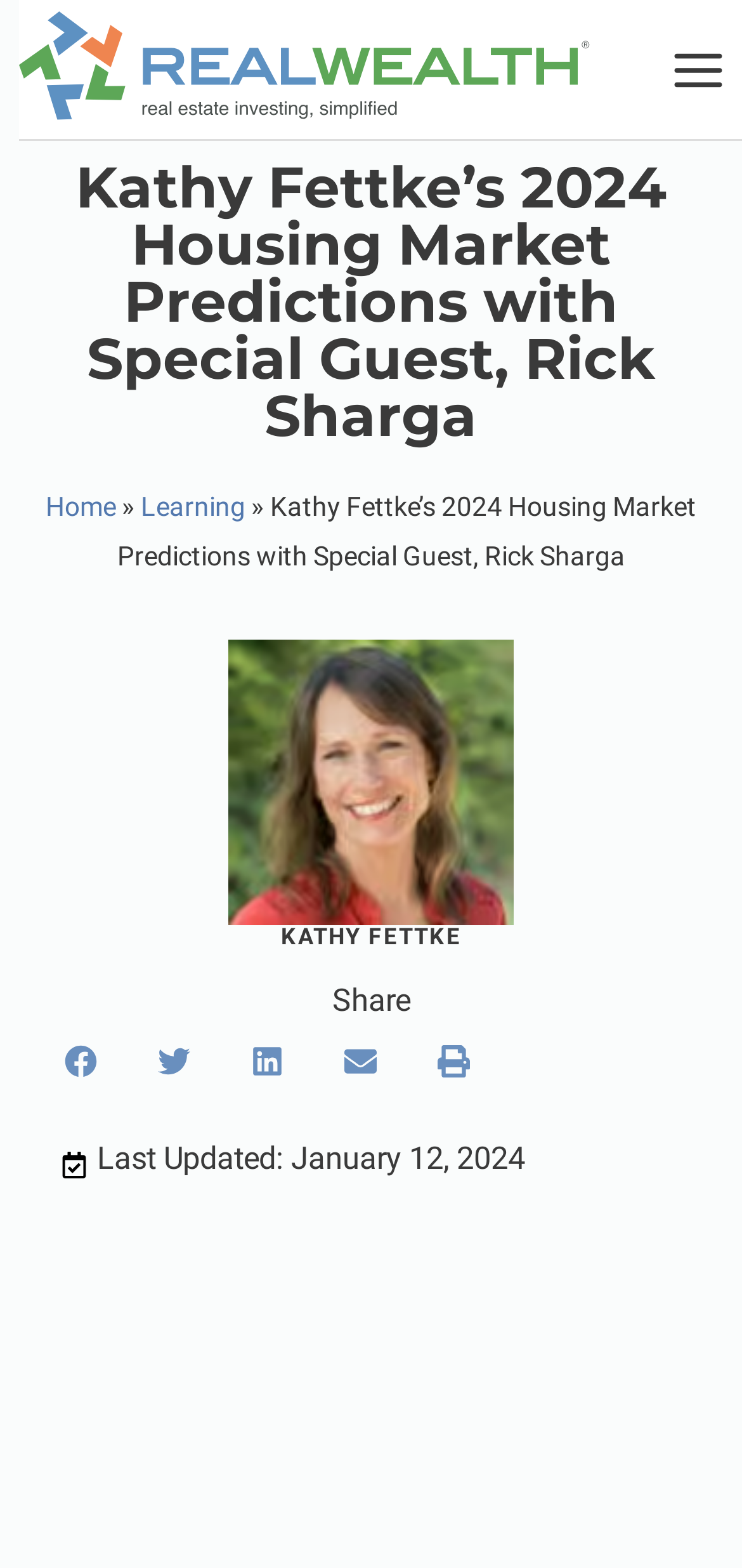Pinpoint the bounding box coordinates of the element that must be clicked to accomplish the following instruction: "Click on the Share on facebook button". The coordinates should be in the format of four float numbers between 0 and 1, i.e., [left, top, right, bottom].

[0.051, 0.649, 0.167, 0.704]